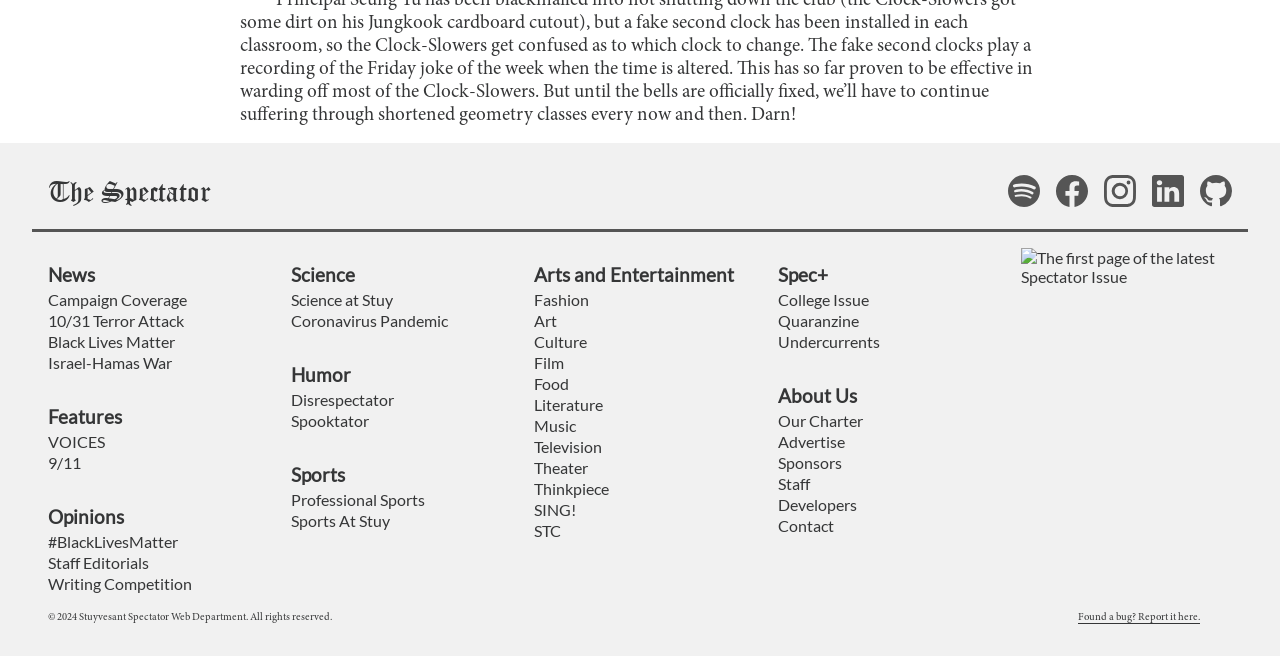Examine the image and give a thorough answer to the following question:
What is the purpose of the 'About Us' section?

The 'About Us' section is present on the webpage to provide information about the publication, its charter, staff, and other relevant details. This section can be accessed by clicking on the 'About Us' link.